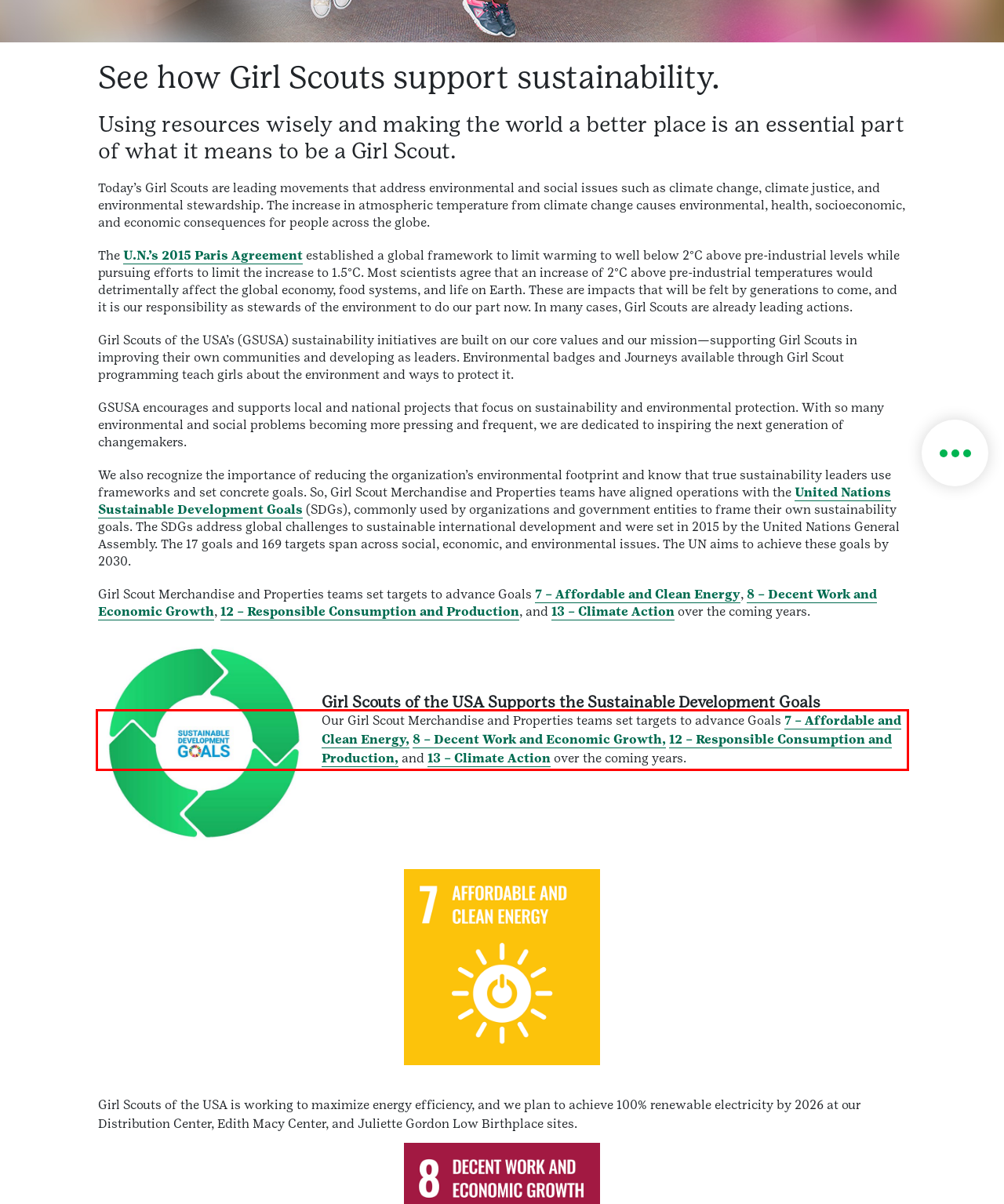Examine the screenshot of the webpage, locate the red bounding box, and perform OCR to extract the text contained within it.

Our Girl Scout Merchandise and Properties teams set targets to advance Goals 7 – Affordable and Clean Energy, 8 – Decent Work and Economic Growth, 12 – Responsible Consumption and Production, and 13 – Climate Action over the coming years.